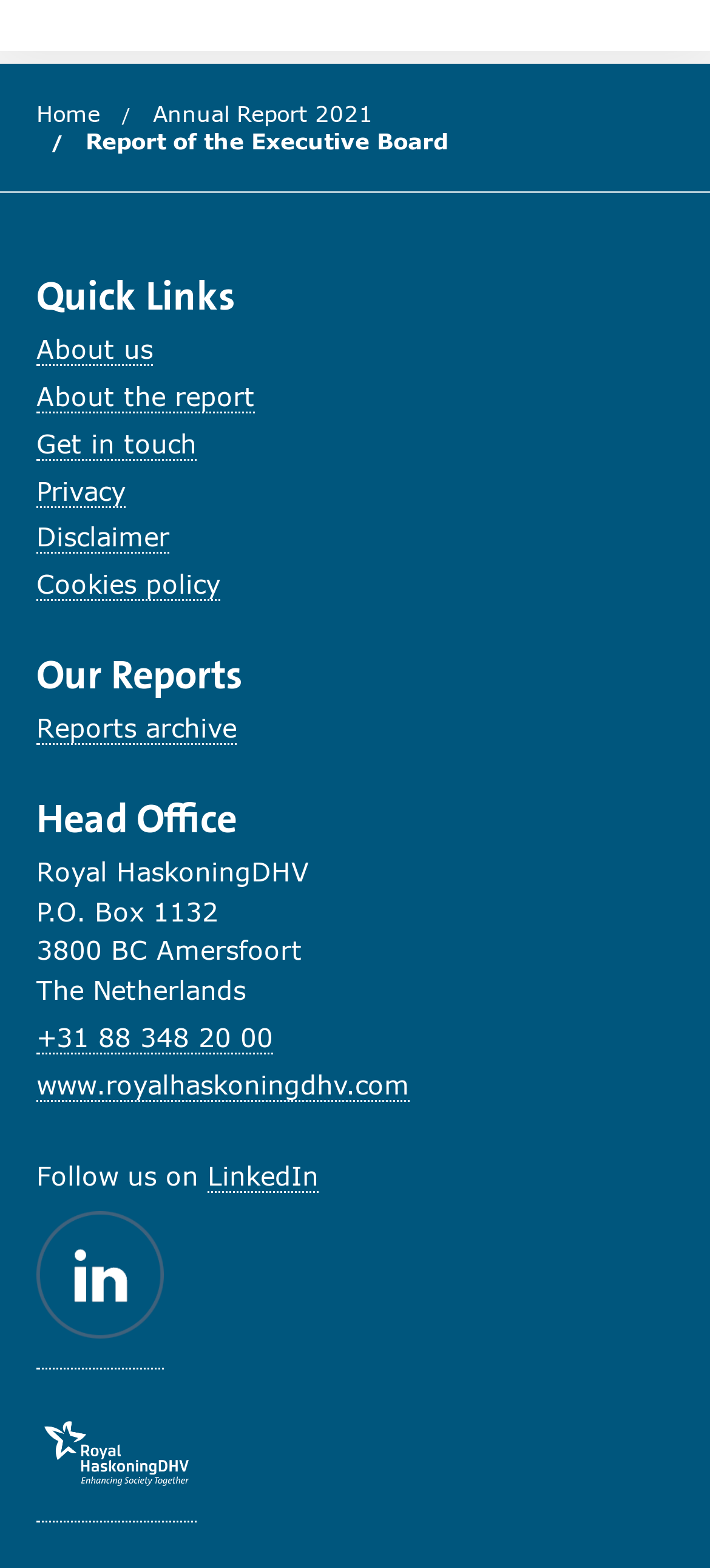What is the name of the company?
Could you please answer the question thoroughly and with as much detail as possible?

I found the company name 'Royal HaskoningDHV' in the 'Head Office' section, which is a static text element.